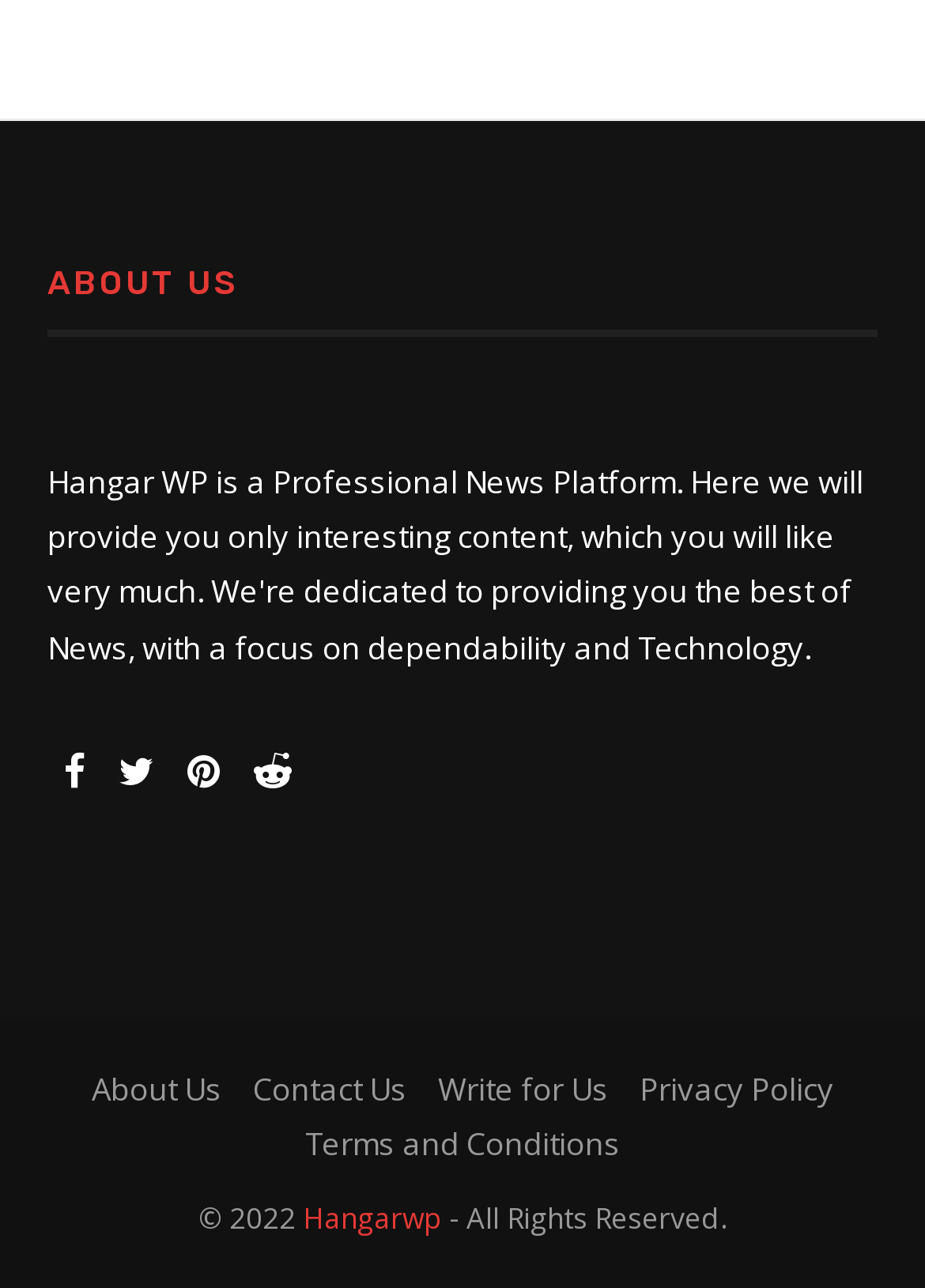Bounding box coordinates should be provided in the format (top-left x, top-left y, bottom-right x, bottom-right y) with all values between 0 and 1. Identify the bounding box for this UI element: Product Launch

None